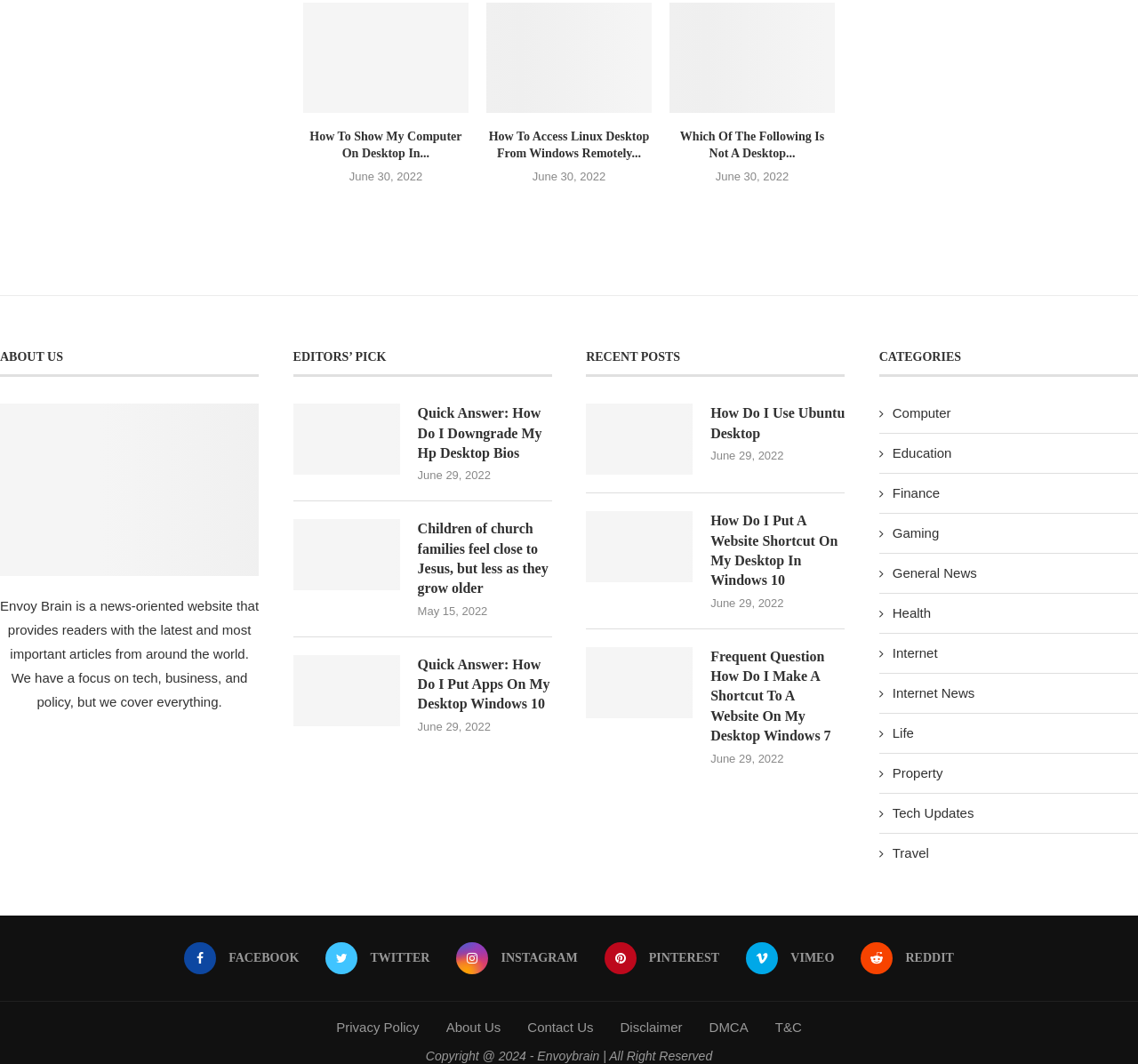Answer in one word or a short phrase: 
What is the date of the article 'How Do I Use Ubuntu Desktop'?

June 29, 2022